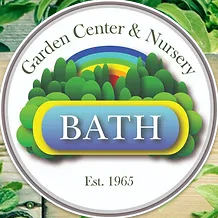Using details from the image, please answer the following question comprehensively:
What is the focus of Bath Garden Center & Nursery?

The logo incorporates lush greenery and a stylized depiction of trees, emphasizing the center's focus on nature and gardening, which is also reflected in its services as a garden center and nursery.